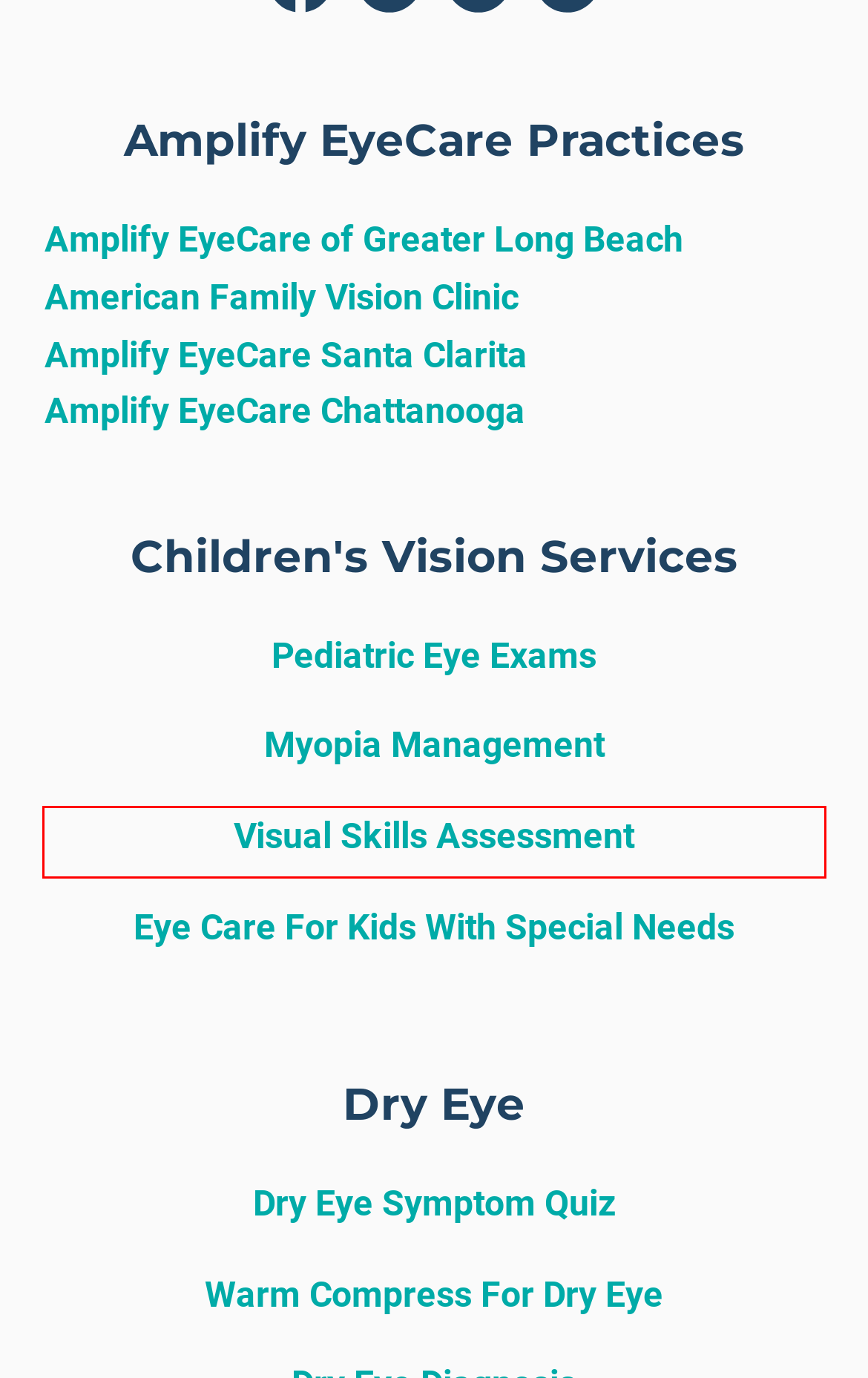Given a webpage screenshot with a red bounding box around a particular element, identify the best description of the new webpage that will appear after clicking on the element inside the red bounding box. Here are the candidates:
A. American Family Vision Clinic - Amplify EyeCare
B. Eye Care for Children with Autism - Amplify EyeCare
C. Myopia Management - Amplify EyeCare
D. Amplify EyeCare Santa Clarita - Amplify EyeCare
E. How To Use a Warm Compress Correctly For Dry Eye - Amplify EyeCare
F. Vision and Learning - Amplify EyeCare
G. Dry Eye Quiz - Amplify EyeCare
H. Pediatric Eye Exams

F